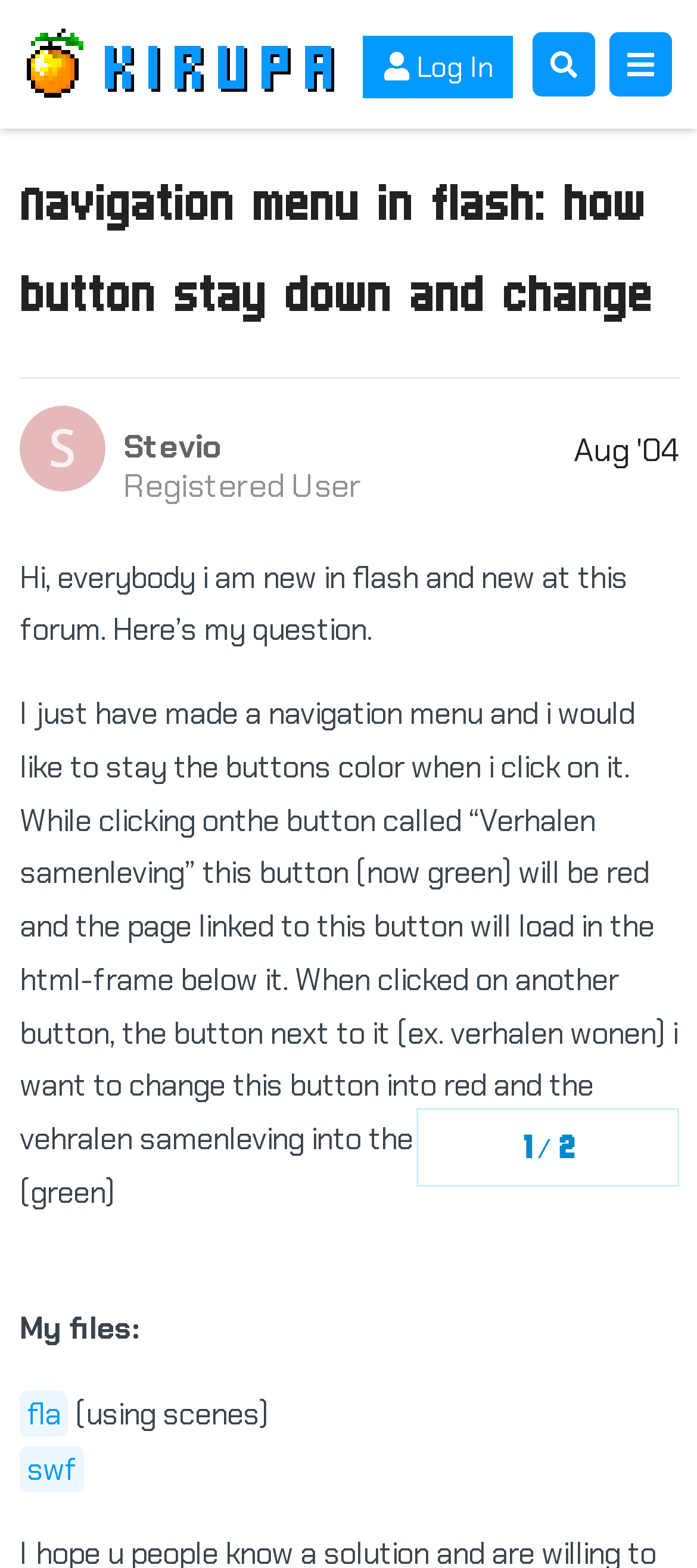Please find the bounding box coordinates in the format (top-left x, top-left y, bottom-right x, bottom-right y) for the given element description. Ensure the coordinates are floating point numbers between 0 and 1. Description: aria-label="menu" title="menu"

[0.865, 0.017, 0.974, 0.065]